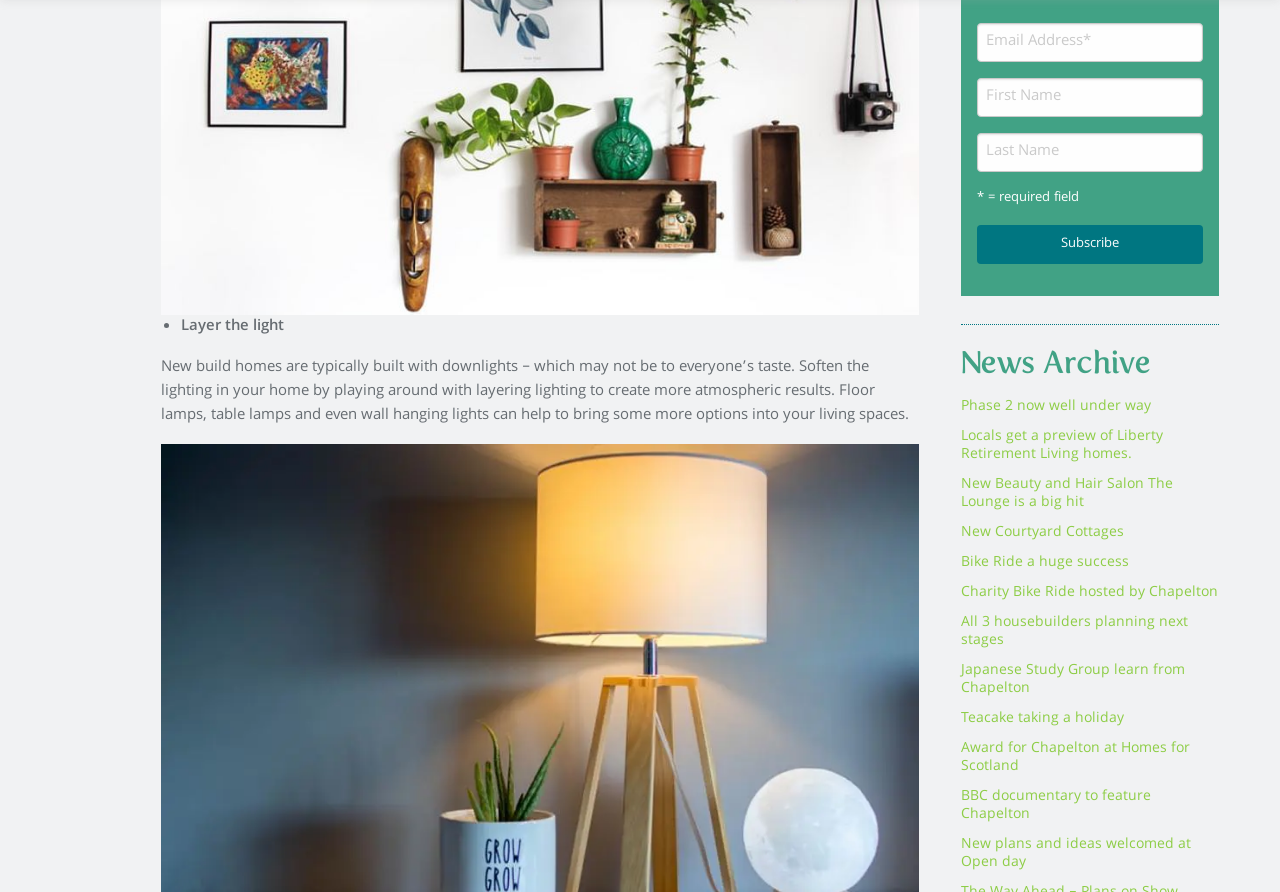Identify the bounding box coordinates of the area you need to click to perform the following instruction: "Enter text in the topmost text box".

[0.763, 0.026, 0.94, 0.069]